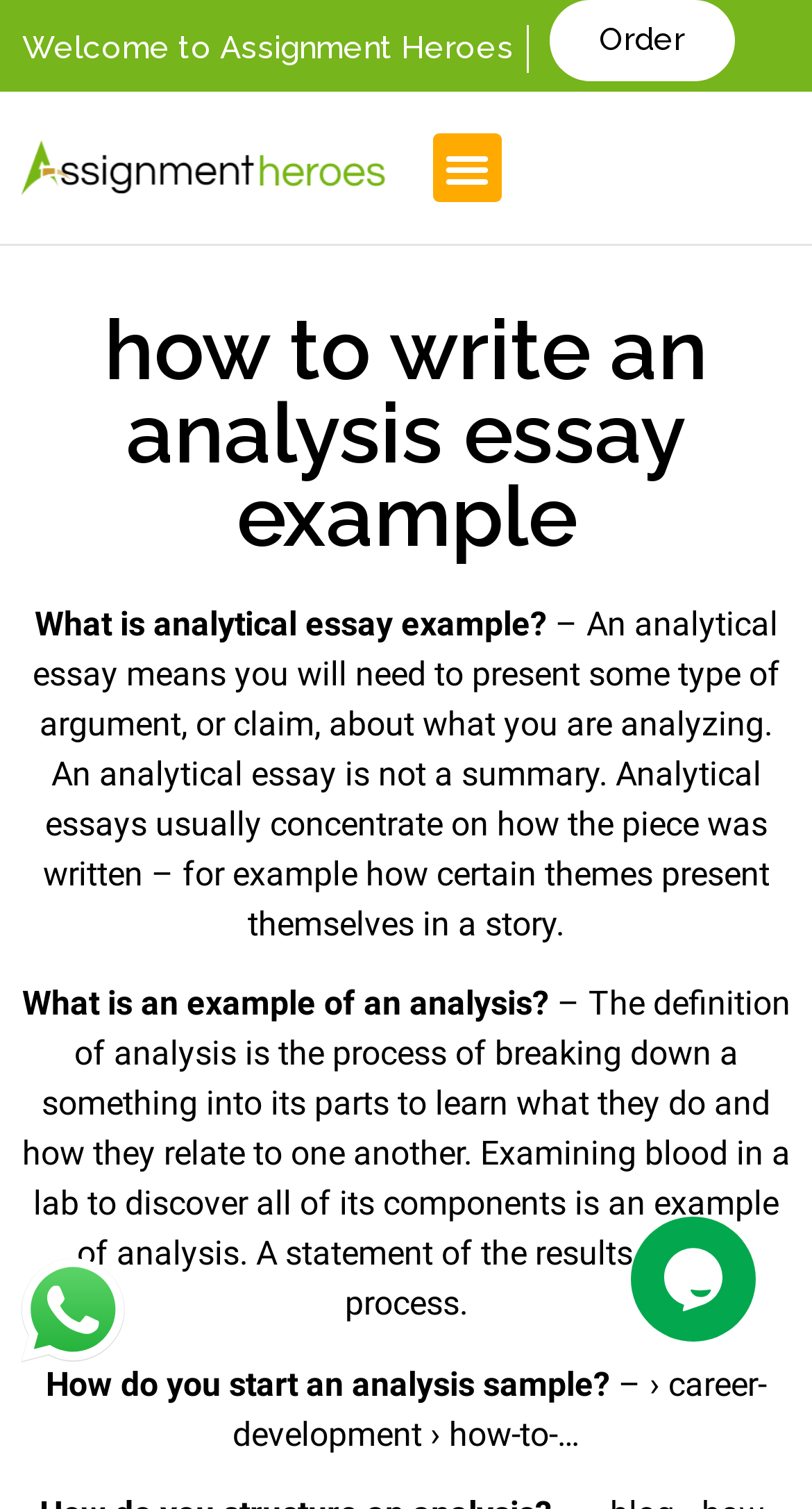Give a one-word or short phrase answer to this question: 
How can I contact the website for assistance?

WhatsApp